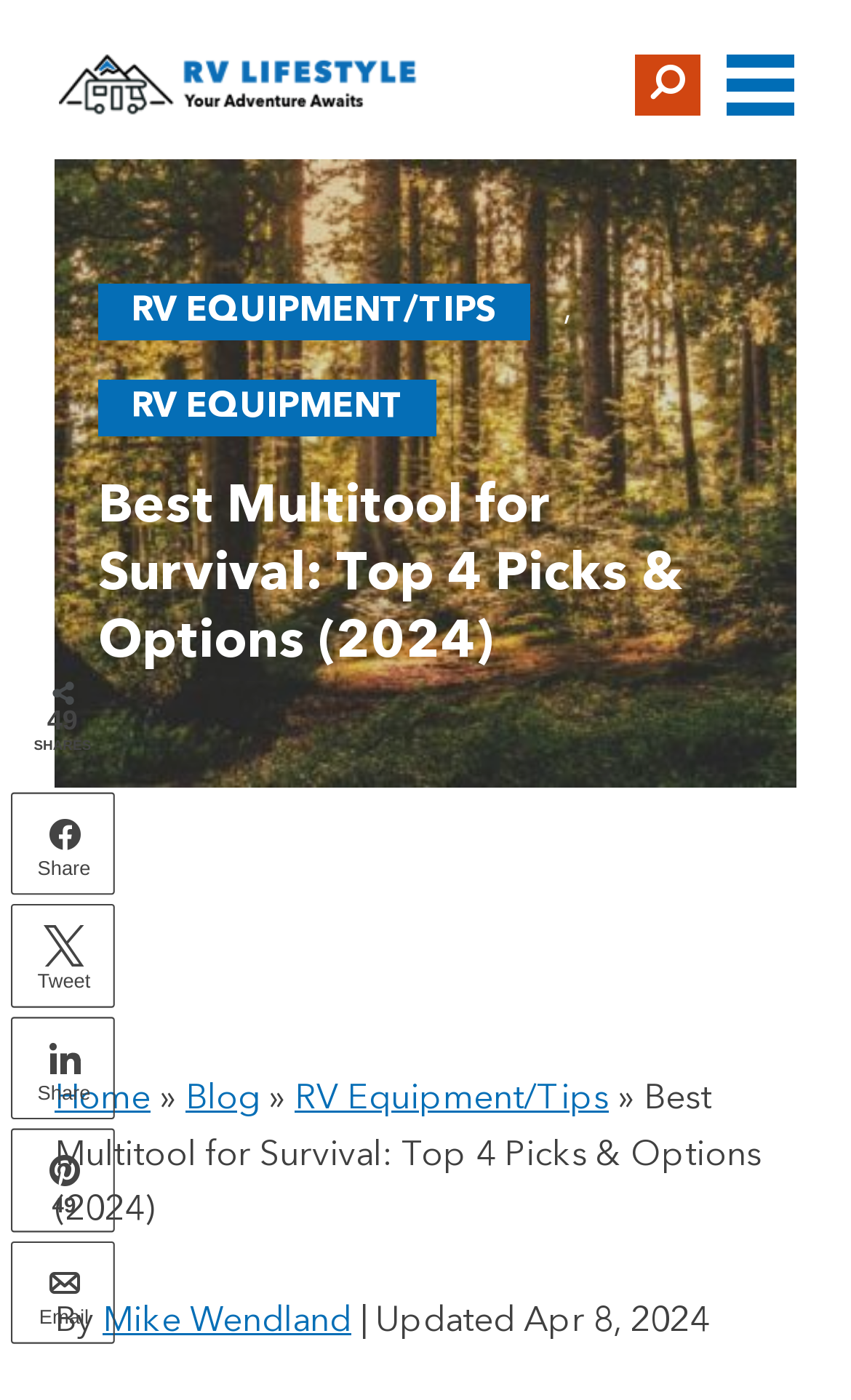Locate the bounding box coordinates of the region to be clicked to comply with the following instruction: "Read the article by Mike Wendland". The coordinates must be four float numbers between 0 and 1, in the form [left, top, right, bottom].

[0.121, 0.931, 0.413, 0.956]